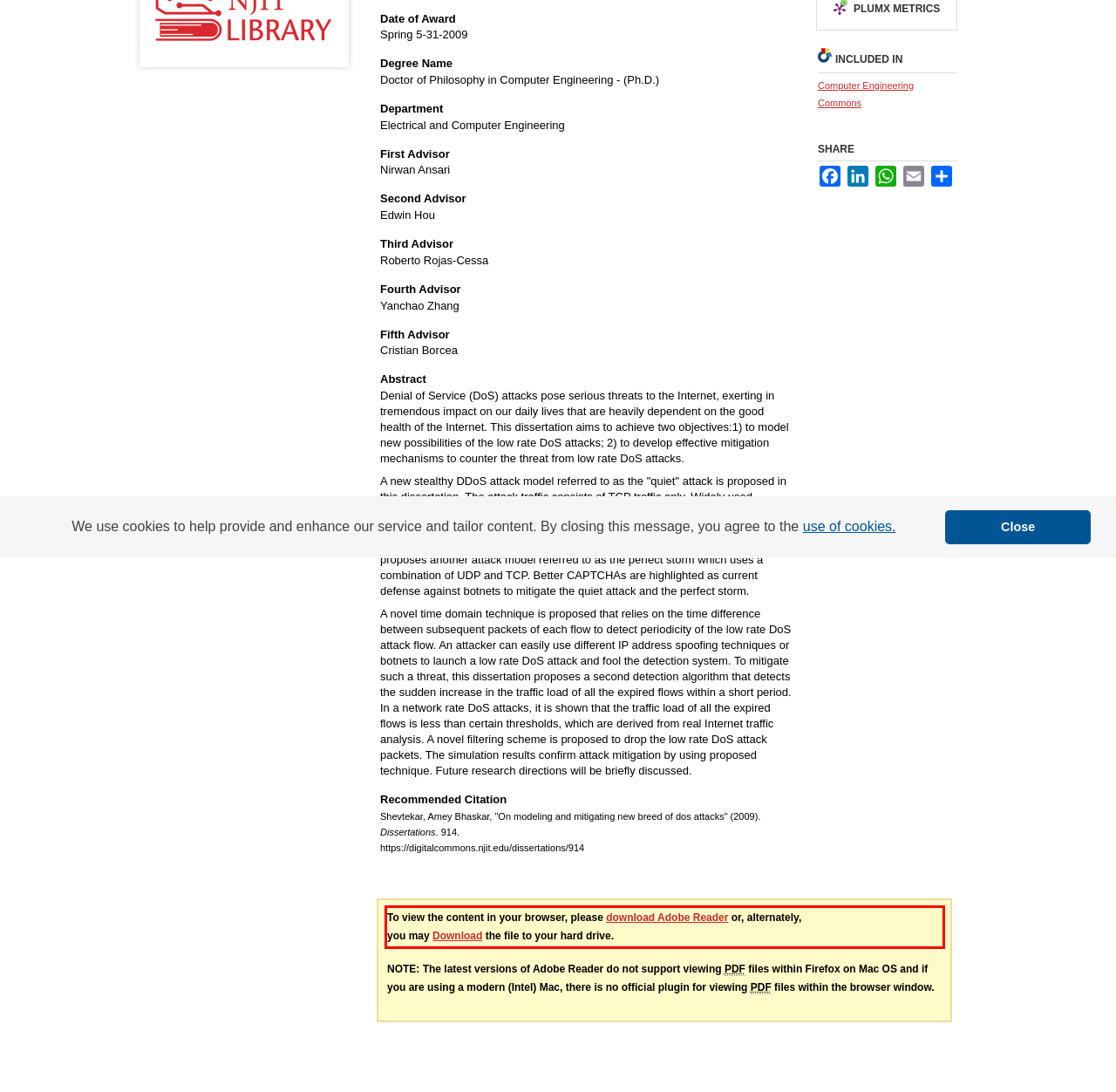Perform OCR on the text inside the red-bordered box in the provided screenshot and output the content.

To view the content in your browser, please download Adobe Reader or, alternately, you may Download the file to your hard drive.